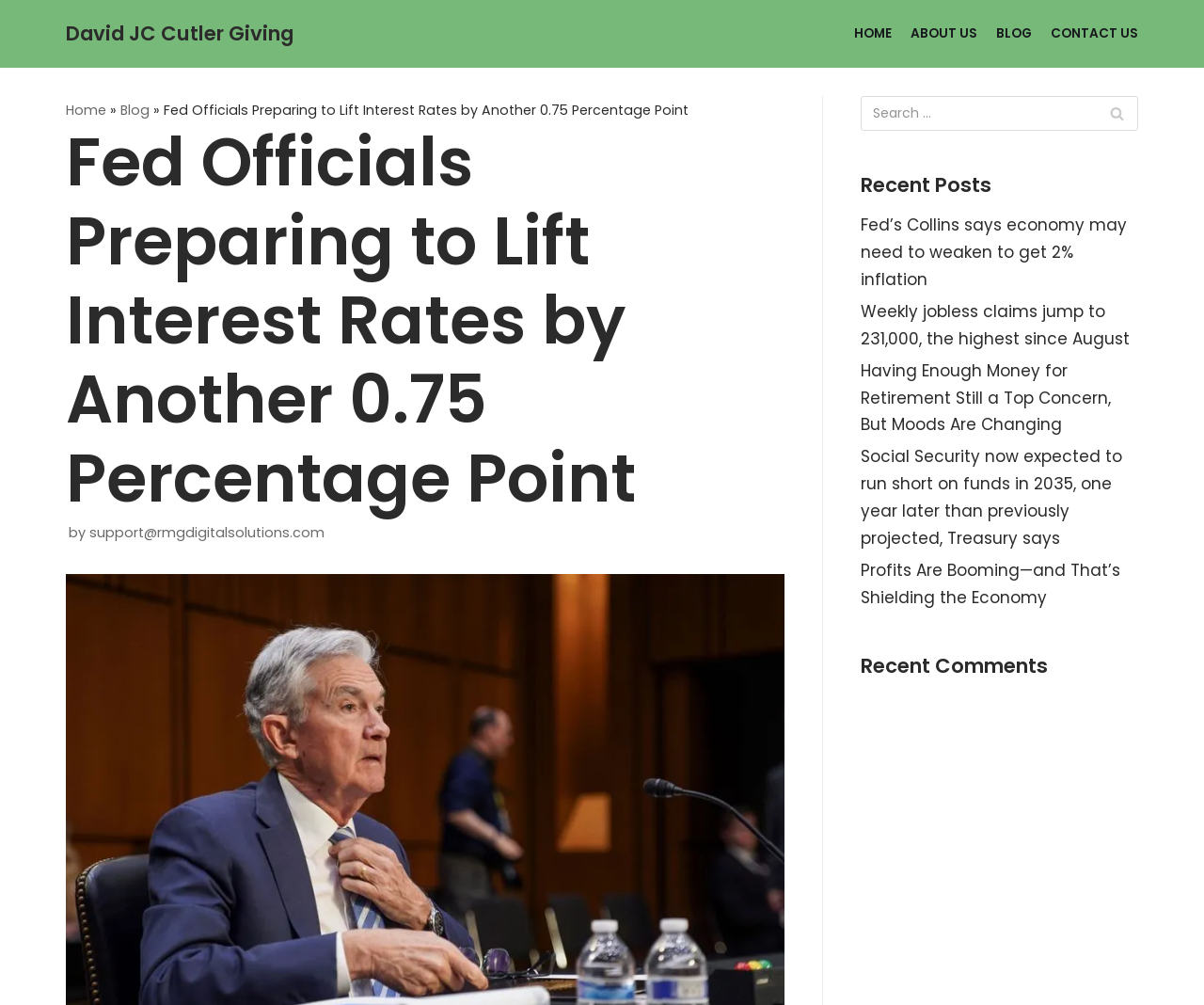What type of content is listed under 'Recent Posts'?
Provide a comprehensive and detailed answer to the question.

The 'Recent Posts' section lists several links to news articles, including 'Fed’s Collins says economy may need to weaken to get 2% inflation' and 'Weekly jobless claims jump to 231,000, the highest since August'. This suggests that the content listed under 'Recent Posts' is news articles or blog posts.